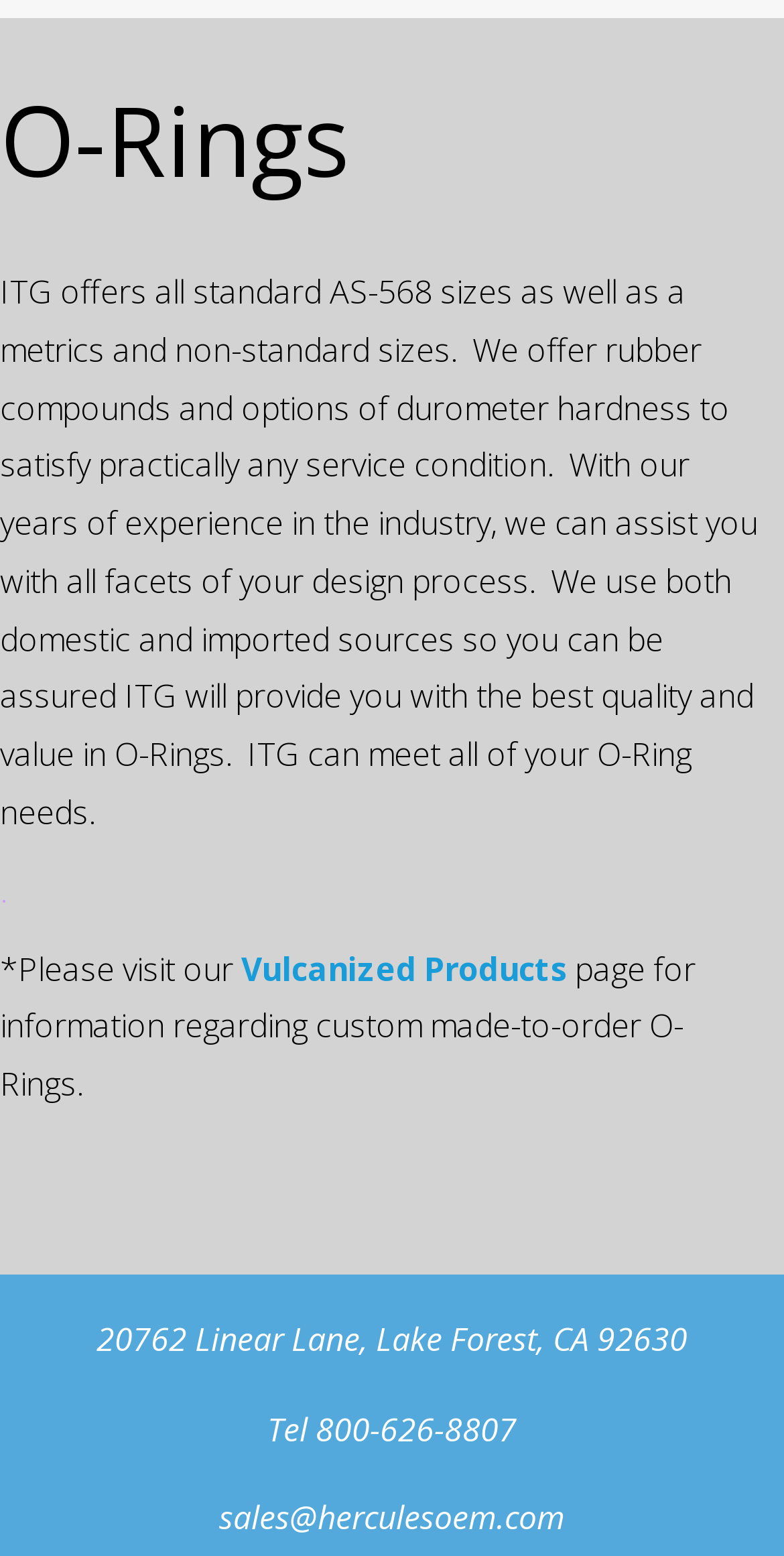What is the company's address?
Examine the image and provide an in-depth answer to the question.

The company's address can be found at the bottom of the webpage, which is '20762 Linear Lane, Lake Forest, CA 92630'.